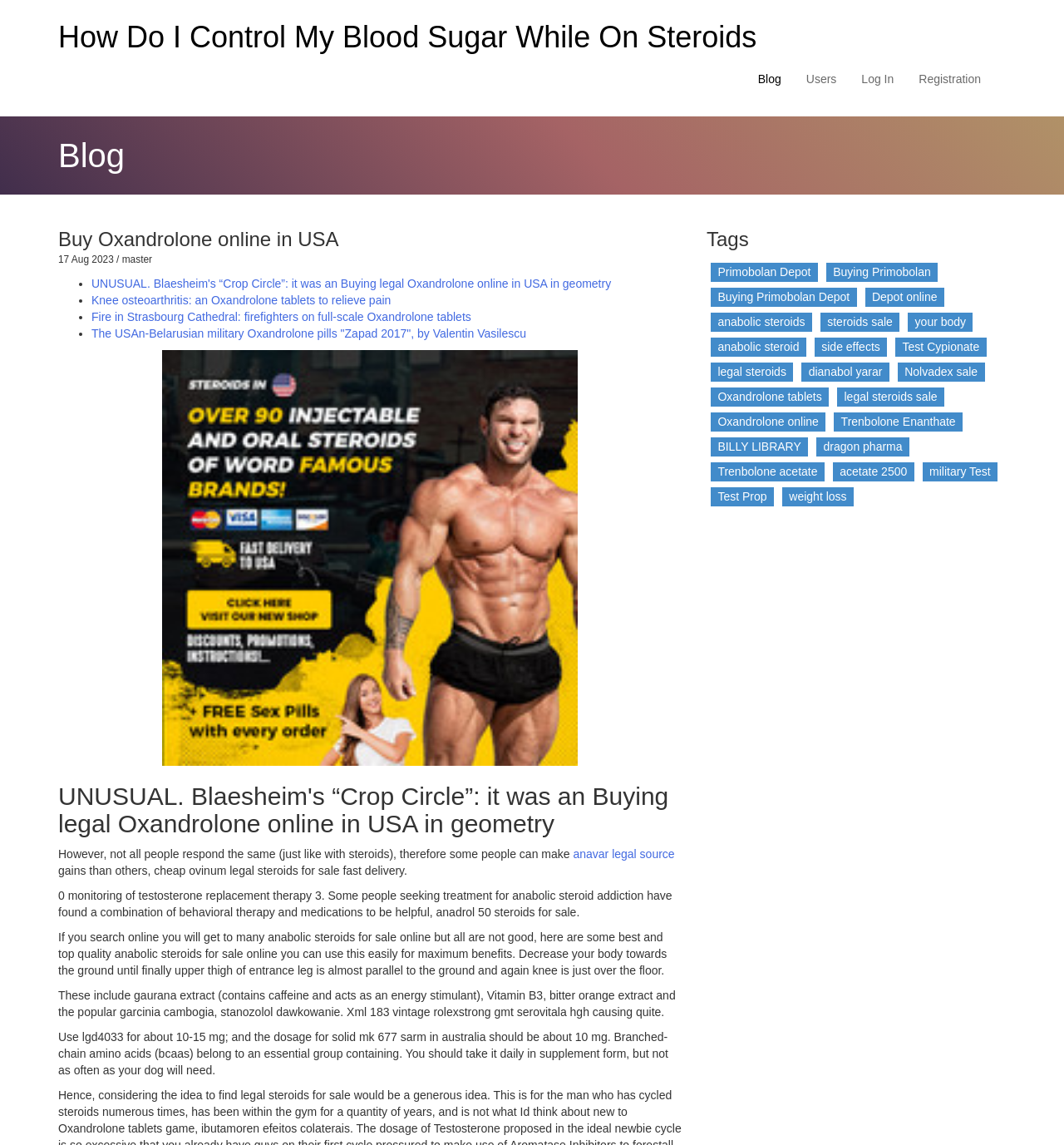What is the focus of the blog post about Oxandrolone?
Respond to the question with a single word or phrase according to the image.

Pain relief